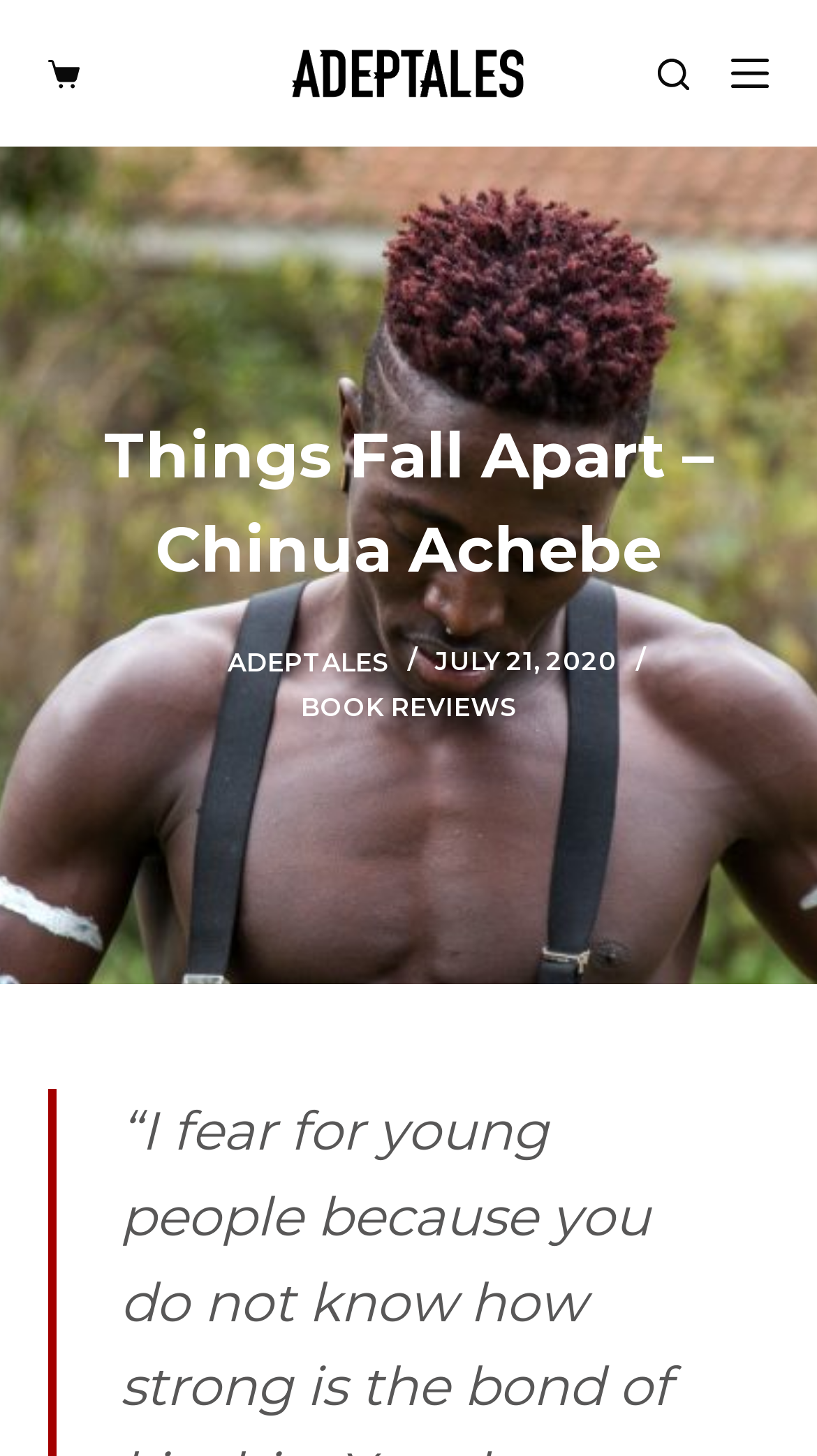What is the date of the book review?
Can you offer a detailed and complete answer to this question?

I found a time element with the text 'JULY 21, 2020', which indicates the date of the book review.